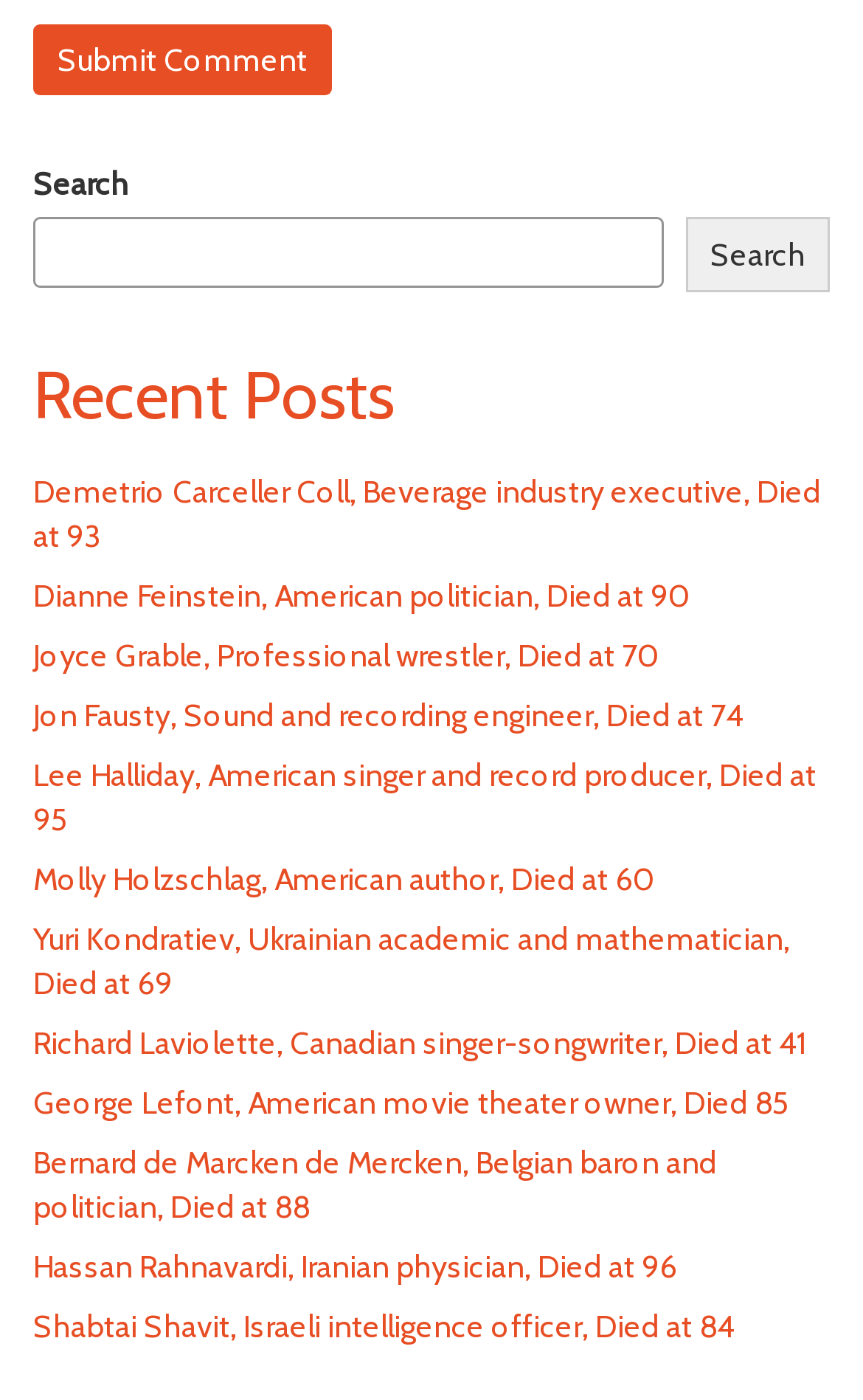Show me the bounding box coordinates of the clickable region to achieve the task as per the instruction: "Explore the link about Natural Disasters, Pandemics, Global Warming... in the Pursuit of Profit".

None